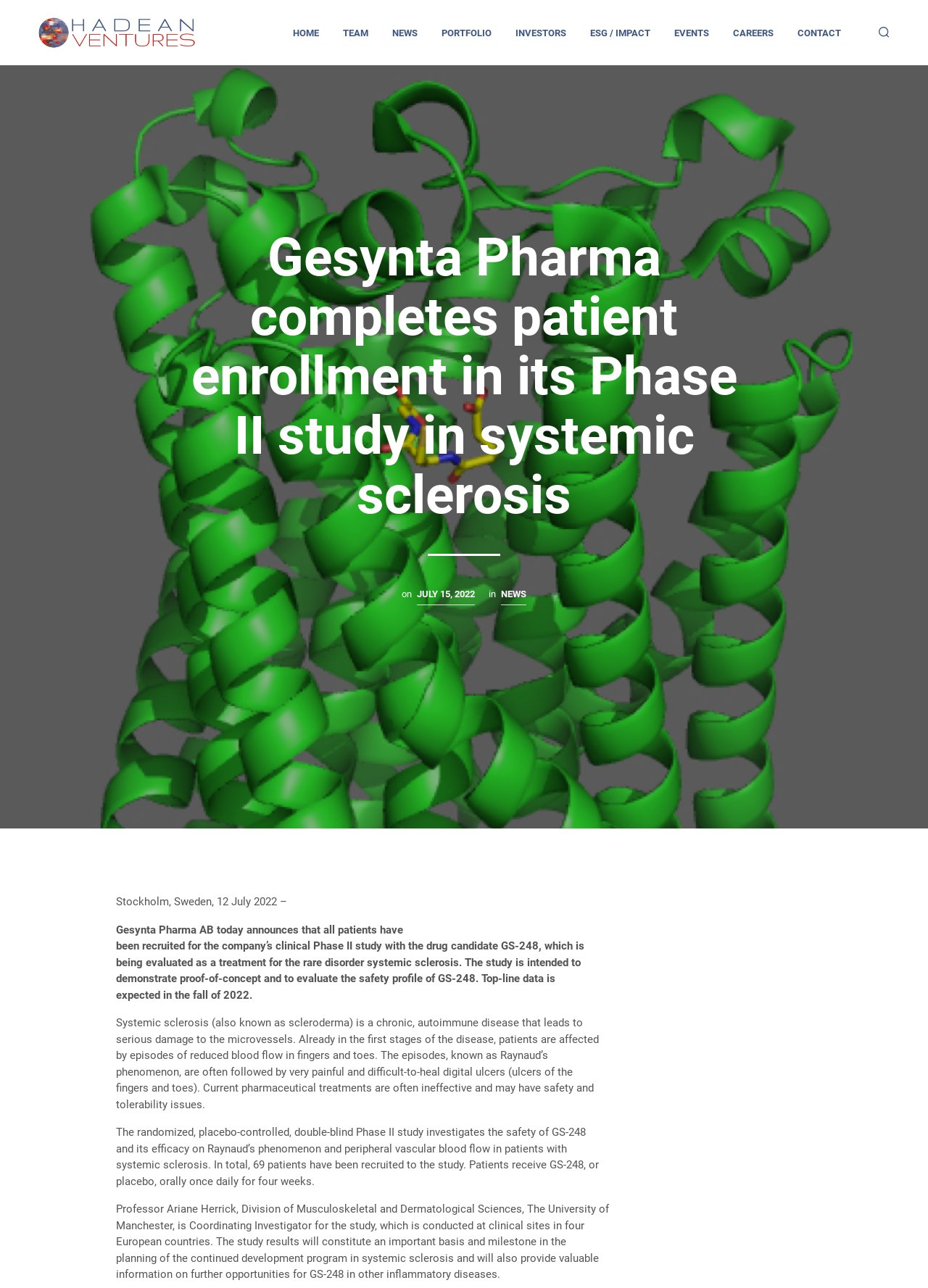Produce an elaborate caption capturing the essence of the webpage.

The webpage is about Gesynta Pharma AB, a pharmaceutical company, and its clinical Phase II study with the drug candidate GS-248 for treating systemic sclerosis. 

At the top left corner, there is a link to "Hadean Ventures" accompanied by an image with the same name. 

Below this, there is a navigation menu with 8 links: "HOME", "TEAM", "NEWS", "PORTFOLIO", "INVESTORS", "ESG / IMPACT", "EVENTS", and "CAREERS". 

To the right of the navigation menu, there is a heading that reads "Gesynta Pharma completes patient enrollment in its Phase II study in systemic sclerosis". 

Below the heading, there is a date "JULY 15, 2022" and a category label "NEWS". 

The main content of the webpage is a press release announcing that all patients have been recruited for the company's clinical Phase II study with GS-248. The study aims to demonstrate proof-of-concept and evaluate the safety profile of GS-248, with top-line data expected in the fall of 2022. 

The press release provides background information on systemic sclerosis, a chronic autoimmune disease, and its symptoms, including Raynaud's phenomenon and digital ulcers. It also describes the Phase II study, which investigates the safety and efficacy of GS-248 in patients with systemic sclerosis. 

There are 14 paragraphs of text in total, providing detailed information about the study, its objectives, and its significance.